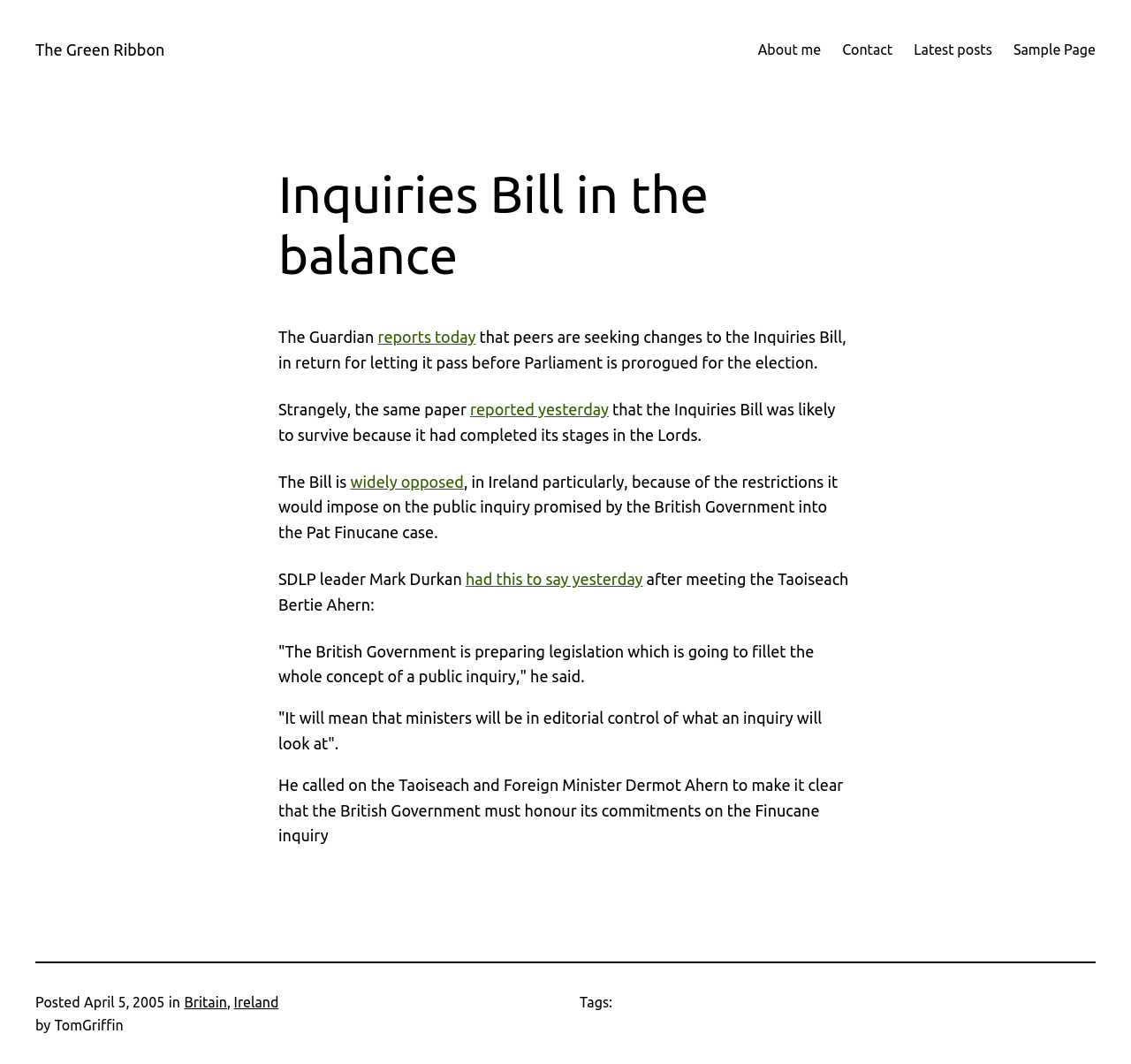Please determine the bounding box coordinates of the section I need to click to accomplish this instruction: "View 'Latest posts'".

[0.808, 0.036, 0.877, 0.057]